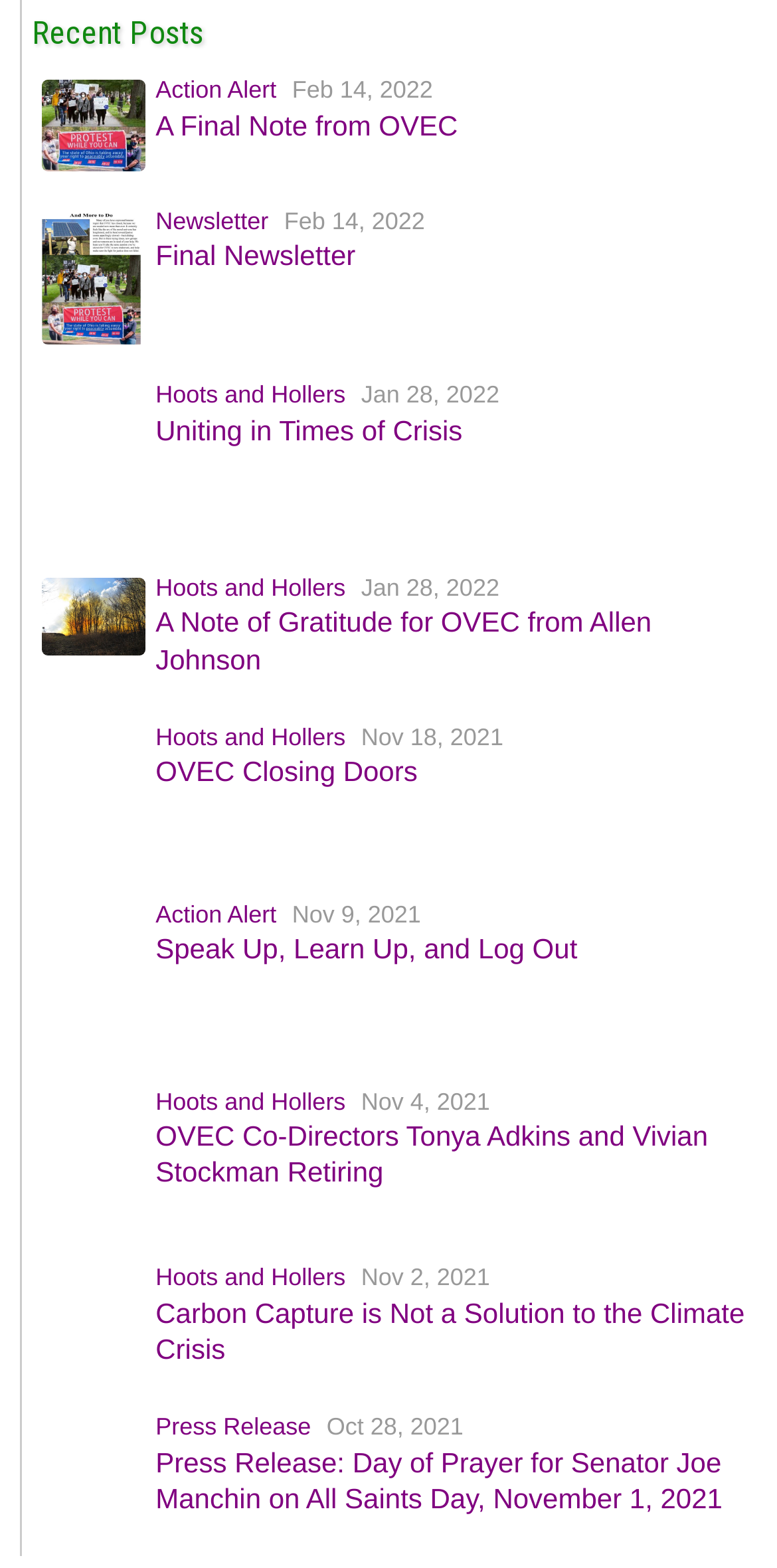What is the title of the first post?
Answer the question in a detailed and comprehensive manner.

The first post is identified by the StaticText element 'Recent Posts' which is followed by a link element 'Action Alert'. This suggests that the title of the first post is 'Action Alert'.